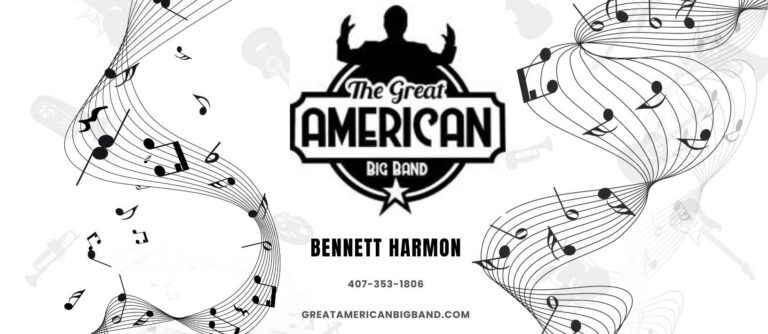Formulate a detailed description of the image content.

This image features the logo of "The Great American Big Band," prominently displayed against a backdrop of swirling musical notes and instruments, evoking the essence of the Big Band era. The design captures the vibrant spirit of jazz and swing music, with the name "BENNETT HARMON" featured below the logo, highlighting the lead figure of the ensemble. Accompanying the text is a contact number, "407-353-1806," encouraging potential clients to connect with the band for bookings. The overall aesthetic is a nostalgic nod to the 1940s, inviting viewers into an era celebrated for its iconic music and lively performances, perfect for special events and gatherings. The band's website, "greatamericanbigband.com," is also included, providing further information for those interested in experiencing the charm and excitement of live Big Band music.